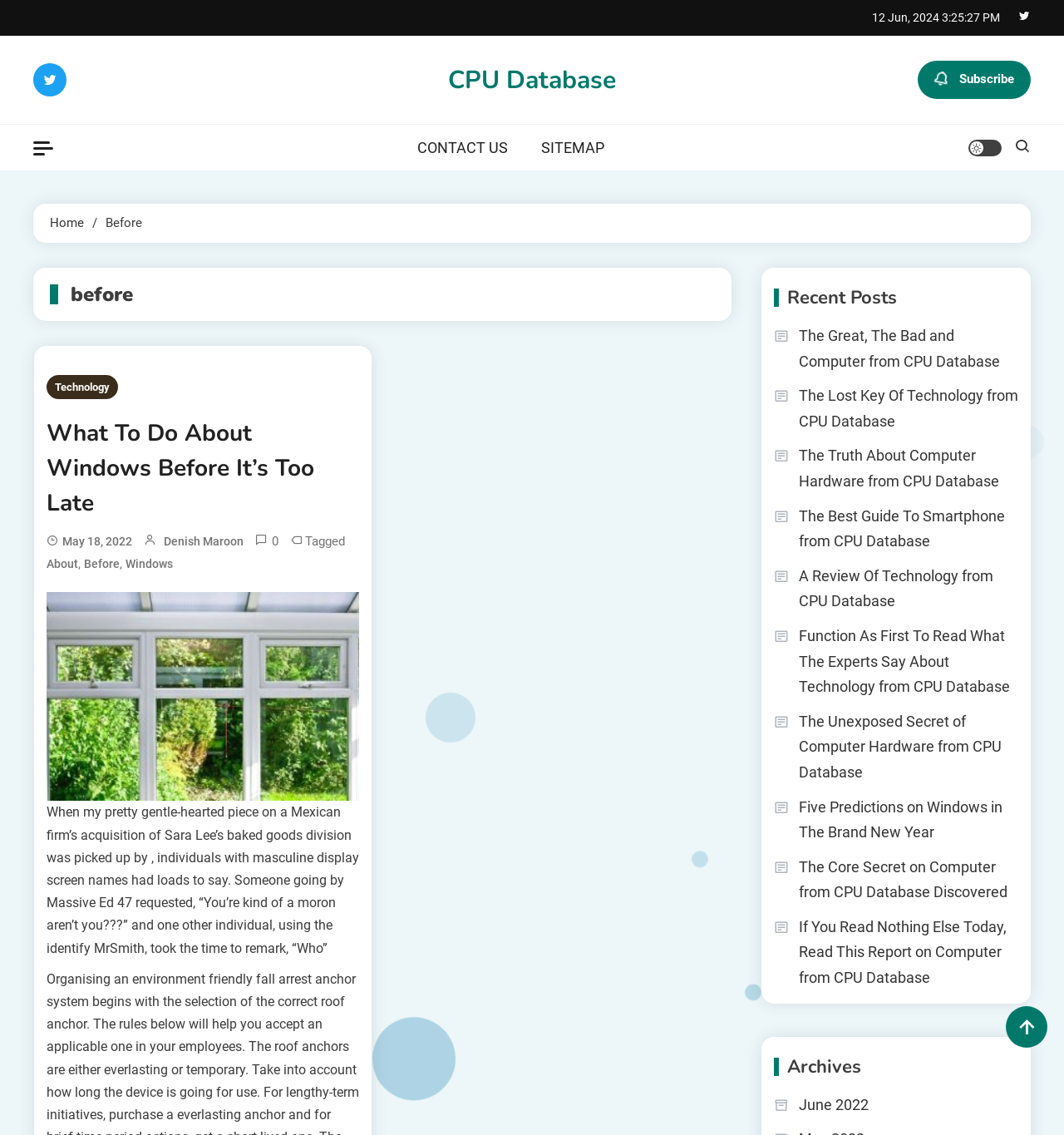Identify the bounding box coordinates of the area that should be clicked in order to complete the given instruction: "Check the current date and time". The bounding box coordinates should be four float numbers between 0 and 1, i.e., [left, top, right, bottom].

[0.82, 0.009, 0.883, 0.021]